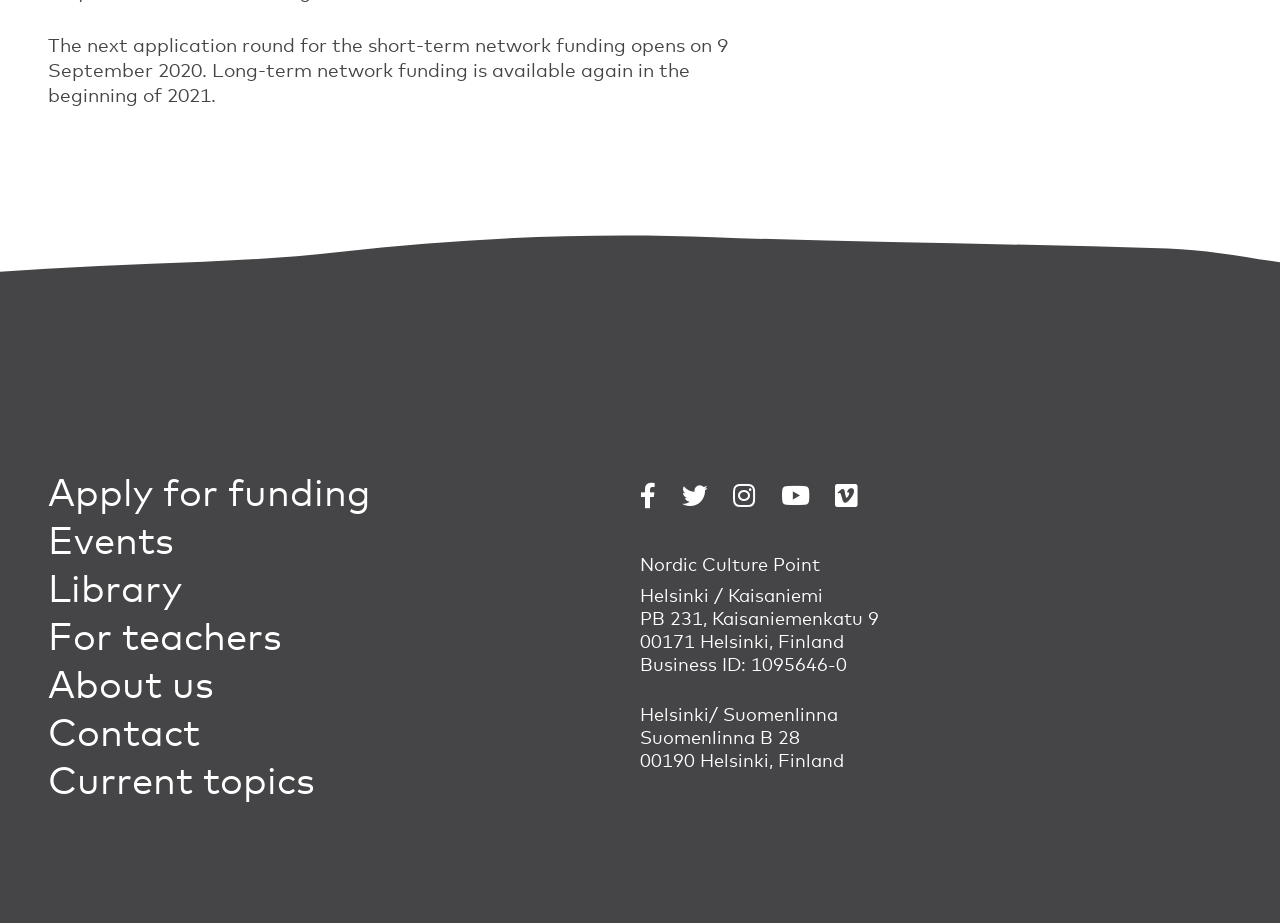What is the purpose of the 'Apply for funding' link?
Answer the question with as much detail as you can, using the image as a reference.

The 'Apply for funding' link is likely to direct users to a page where they can apply for funding, which is a key function of the webpage based on its content.